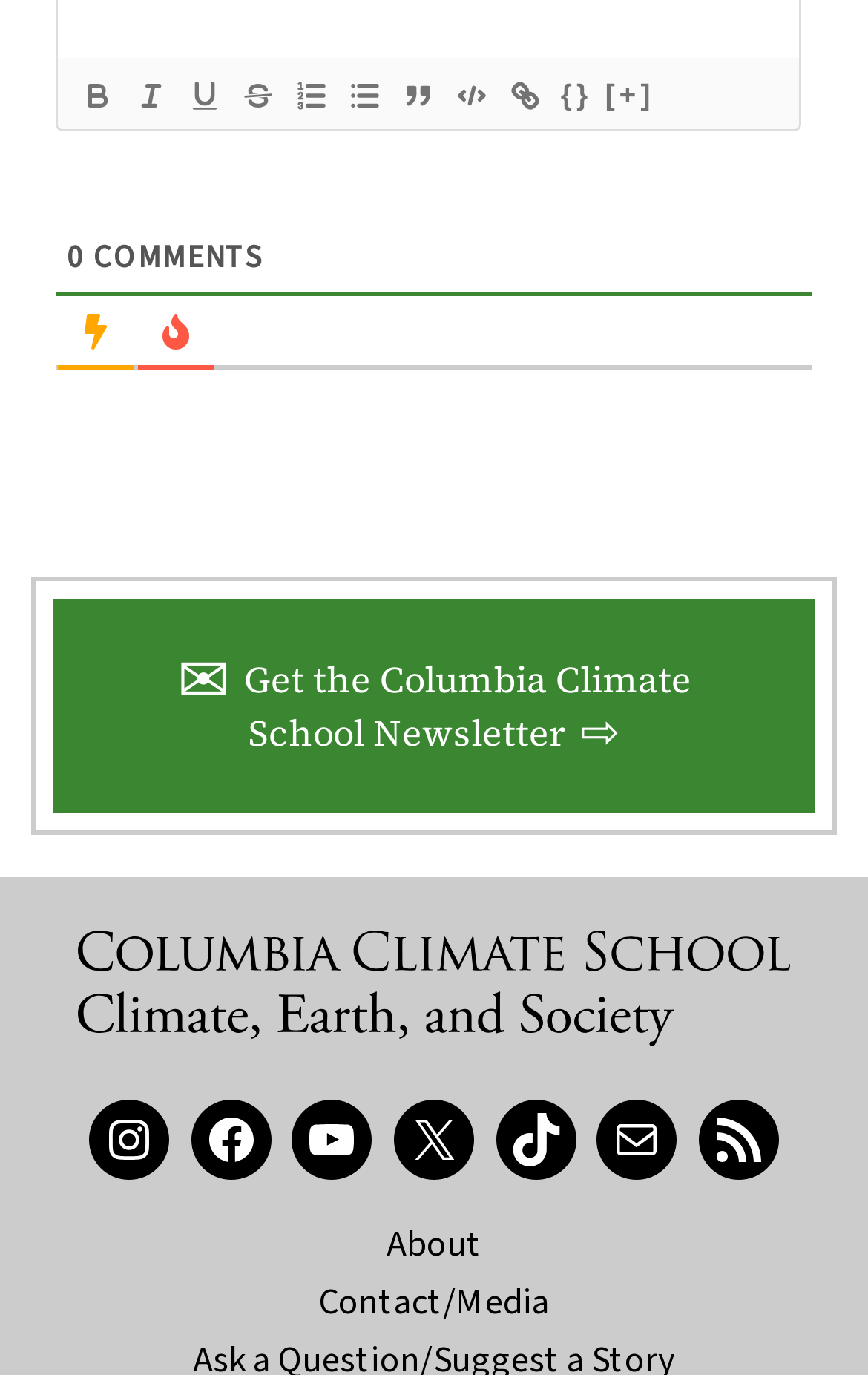Locate the bounding box coordinates of the clickable area to execute the instruction: "Create a Blockquote". Provide the coordinates as four float numbers between 0 and 1, represented as [left, top, right, bottom].

[0.449, 0.049, 0.51, 0.088]